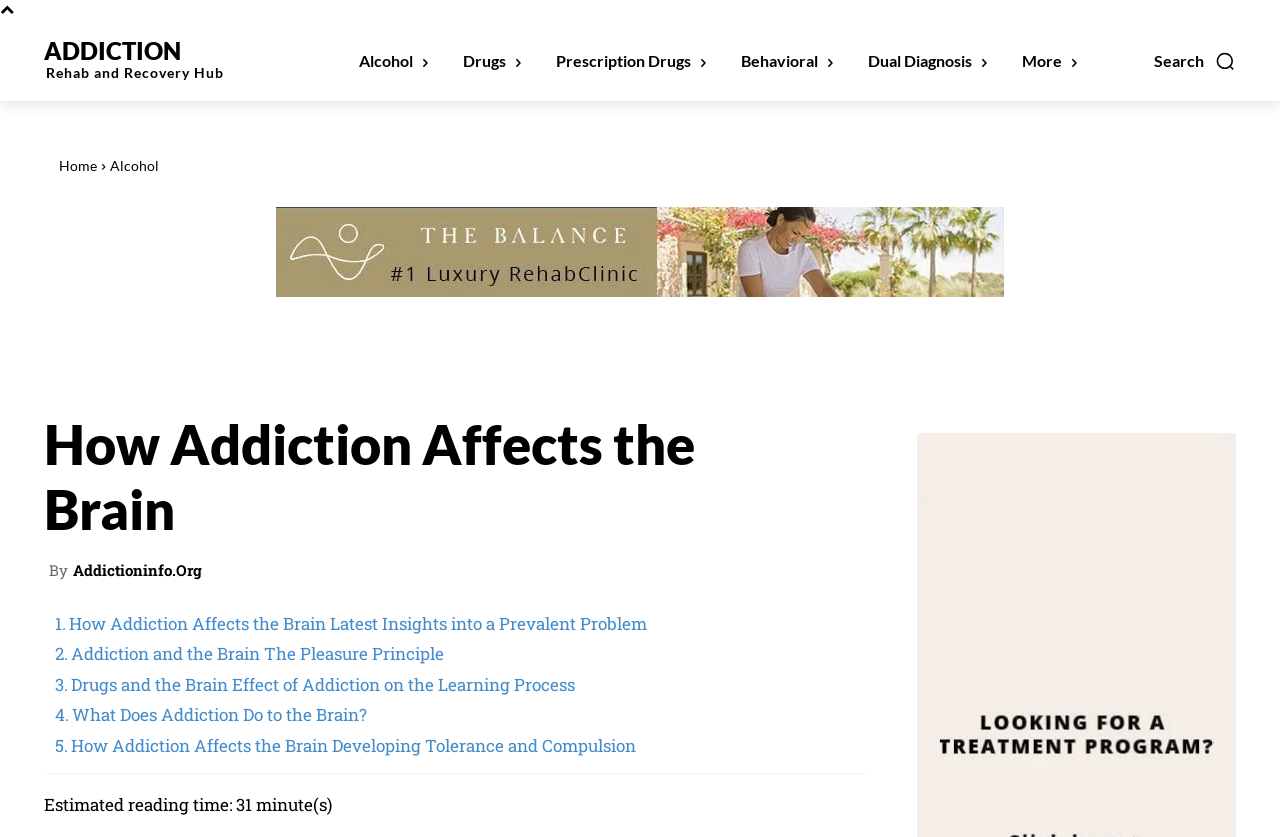Provide the bounding box coordinates of the UI element this sentence describes: "Dual Diagnosis".

[0.674, 0.025, 0.775, 0.121]